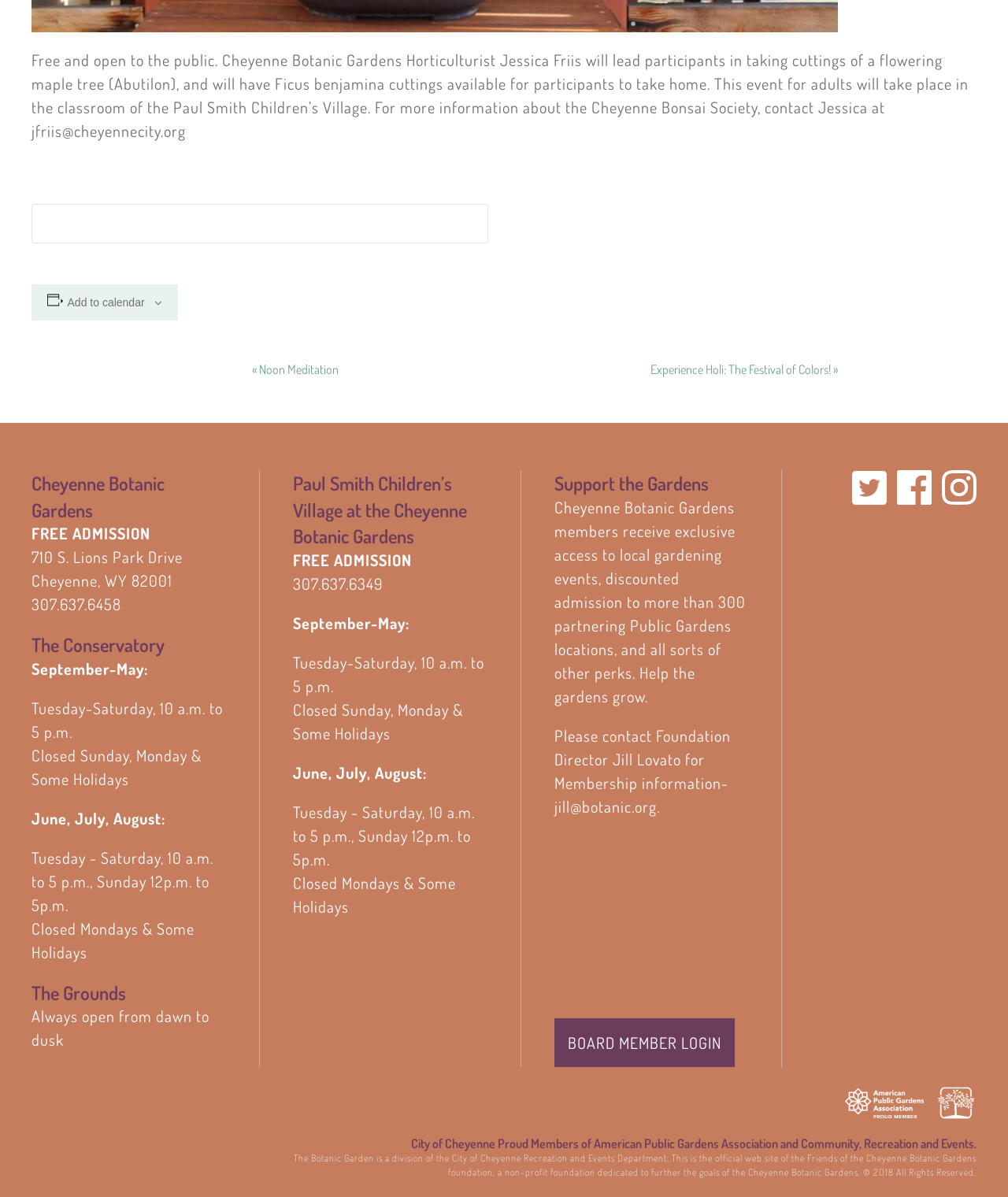Please answer the following question as detailed as possible based on the image: 
What is the name of the village at the Cheyenne Botanic Gardens?

The name of the village at the Cheyenne Botanic Gardens is the Paul Smith Children’s Village, as indicated by the heading 'Paul Smith Children’s Village at the Cheyenne Botanic Gardens' on the webpage.